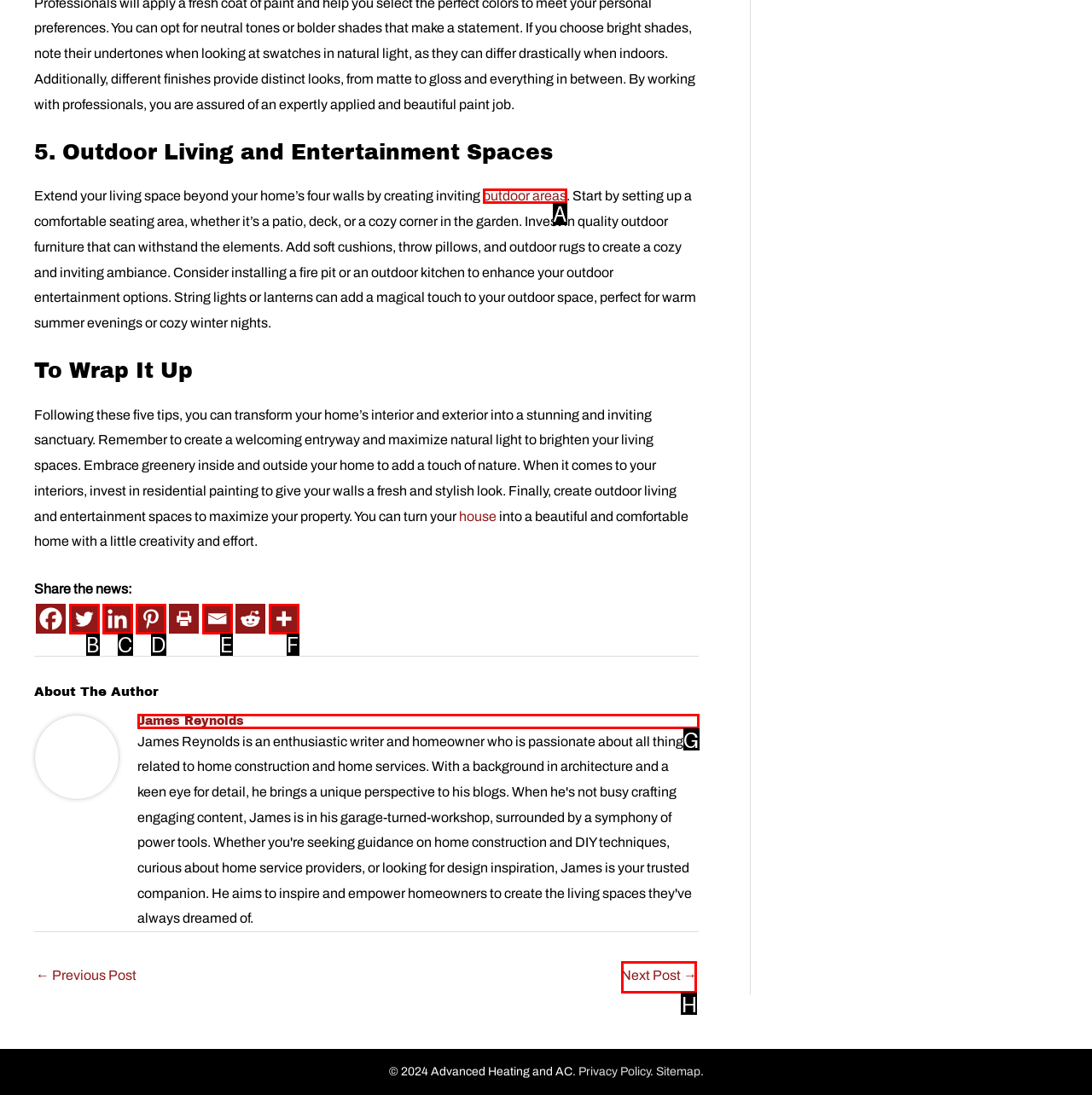For the task: Go to the next post, tell me the letter of the option you should click. Answer with the letter alone.

H